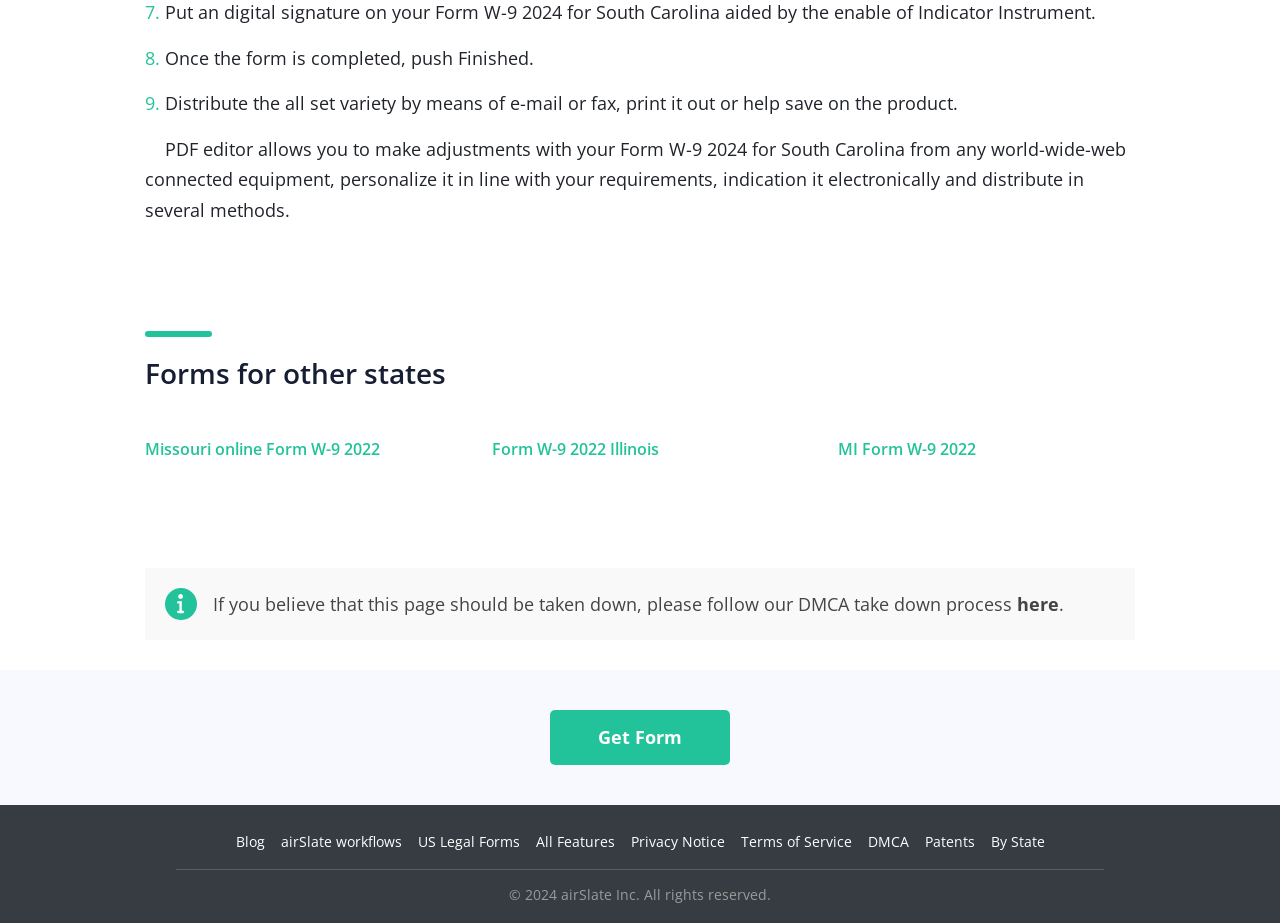Locate the bounding box coordinates of the item that should be clicked to fulfill the instruction: "Get the Form W-9 2024 for South Carolina".

[0.43, 0.787, 0.57, 0.811]